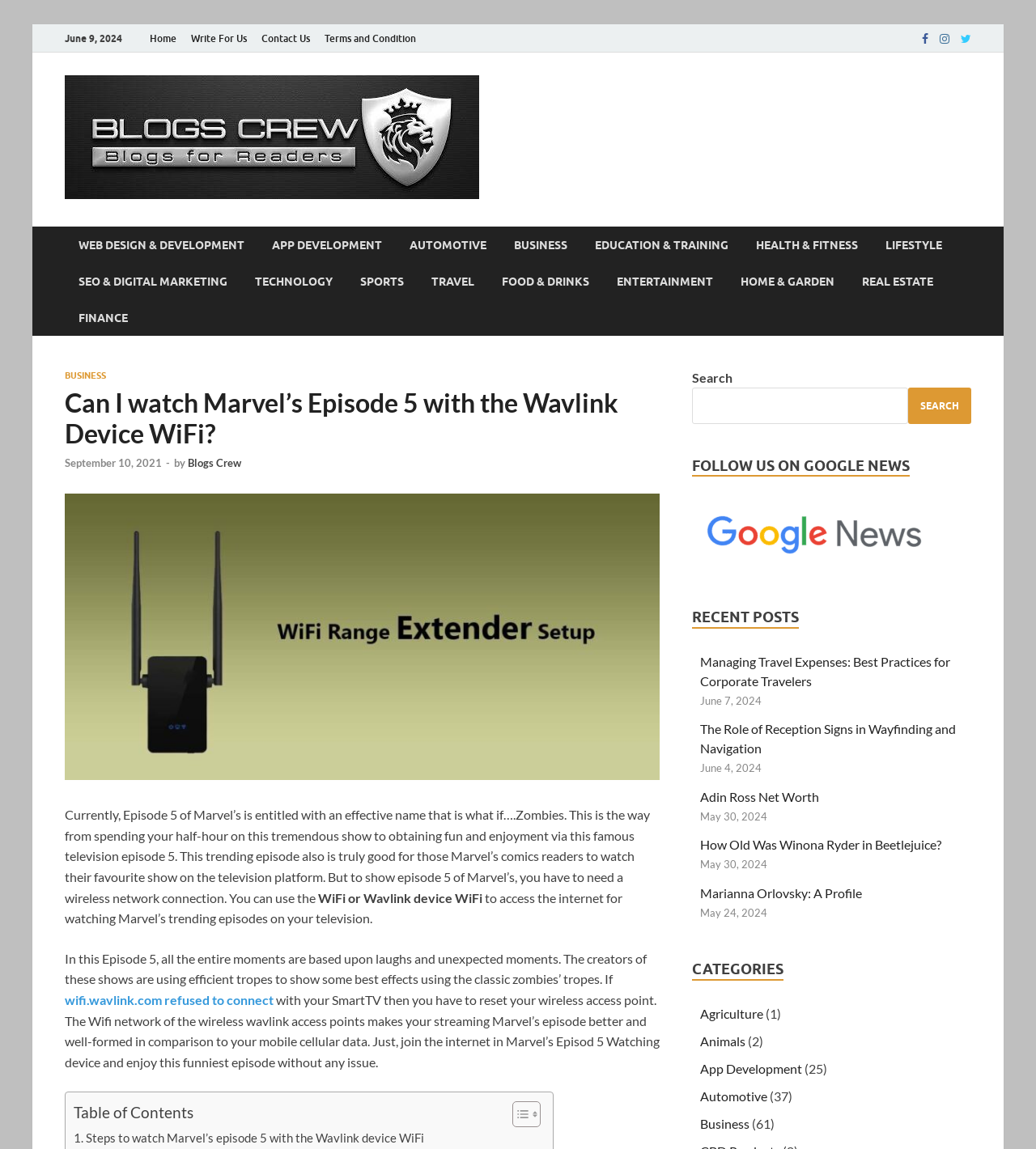Please identify the bounding box coordinates of the element on the webpage that should be clicked to follow this instruction: "Read the 'Can I watch Marvel’s episode 5 with the Wavlink device WiFi?' article". The bounding box coordinates should be given as four float numbers between 0 and 1, formatted as [left, top, right, bottom].

[0.062, 0.337, 0.637, 0.391]